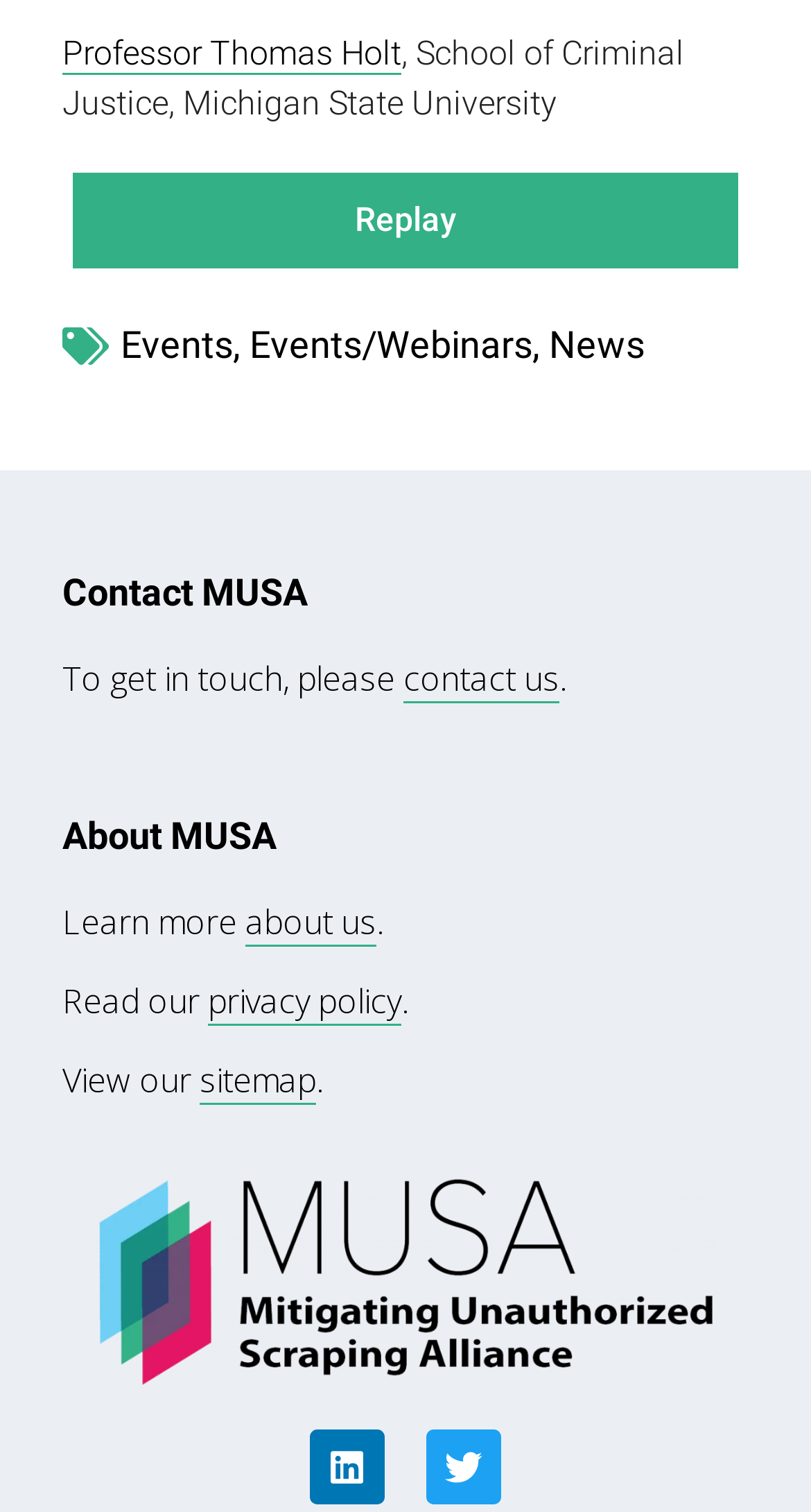Find the bounding box coordinates of the element to click in order to complete the given instruction: "View the 'NEWSLETTER ARTICLES'."

None